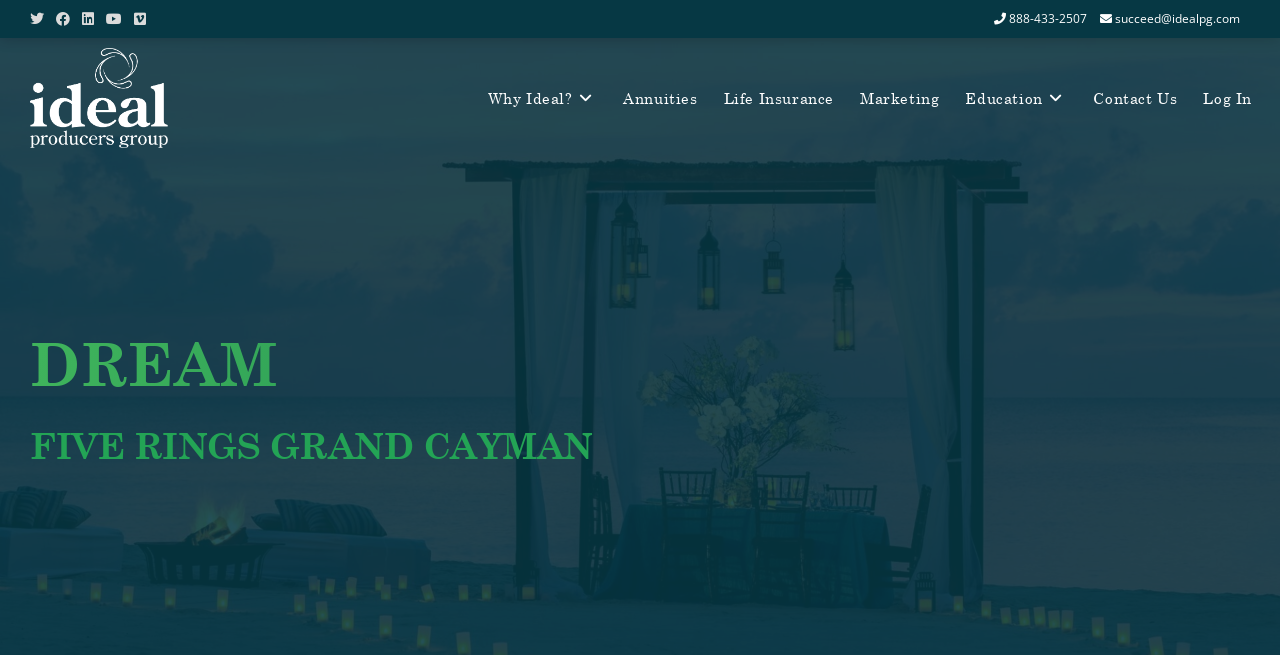Indicate the bounding box coordinates of the element that must be clicked to execute the instruction: "Contact Us". The coordinates should be given as four float numbers between 0 and 1, i.e., [left, top, right, bottom].

[0.844, 0.073, 0.93, 0.225]